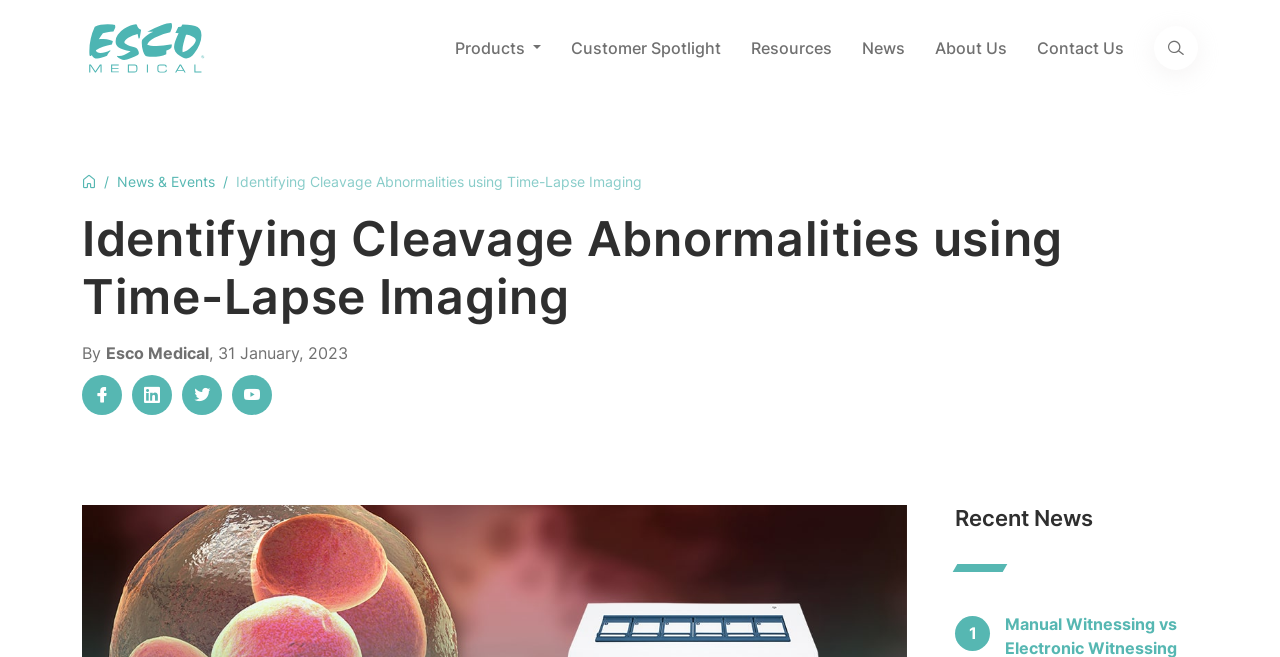Please provide a comprehensive response to the question below by analyzing the image: 
How many navigation links are in the top menu?

I counted the number of links in the top menu, which are 'Products', 'Customer Spotlight', 'Resources', 'News', 'About Us', and 'Contact Us'.